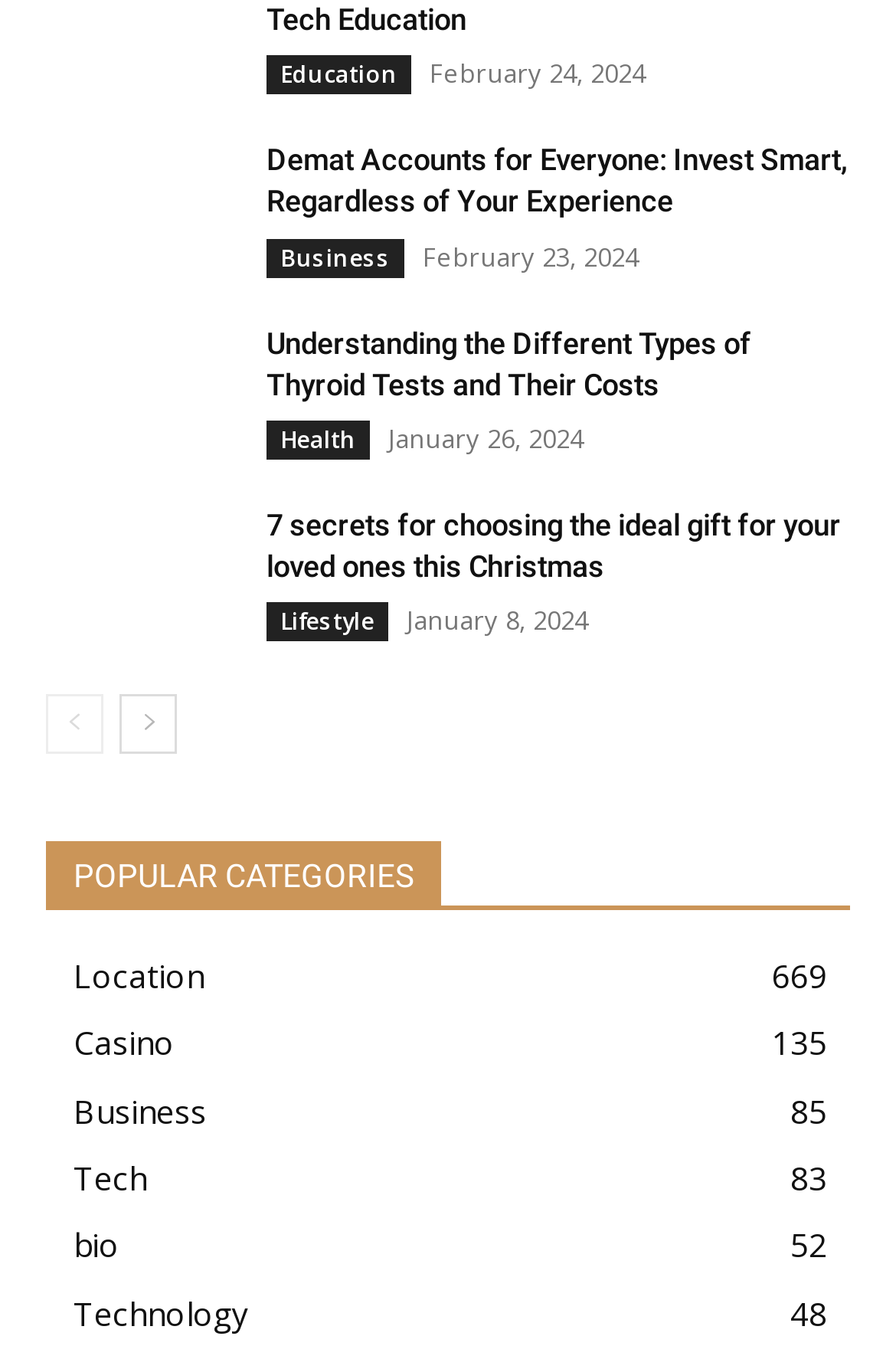Use a single word or phrase to answer the question:
How many articles are listed on this page?

4